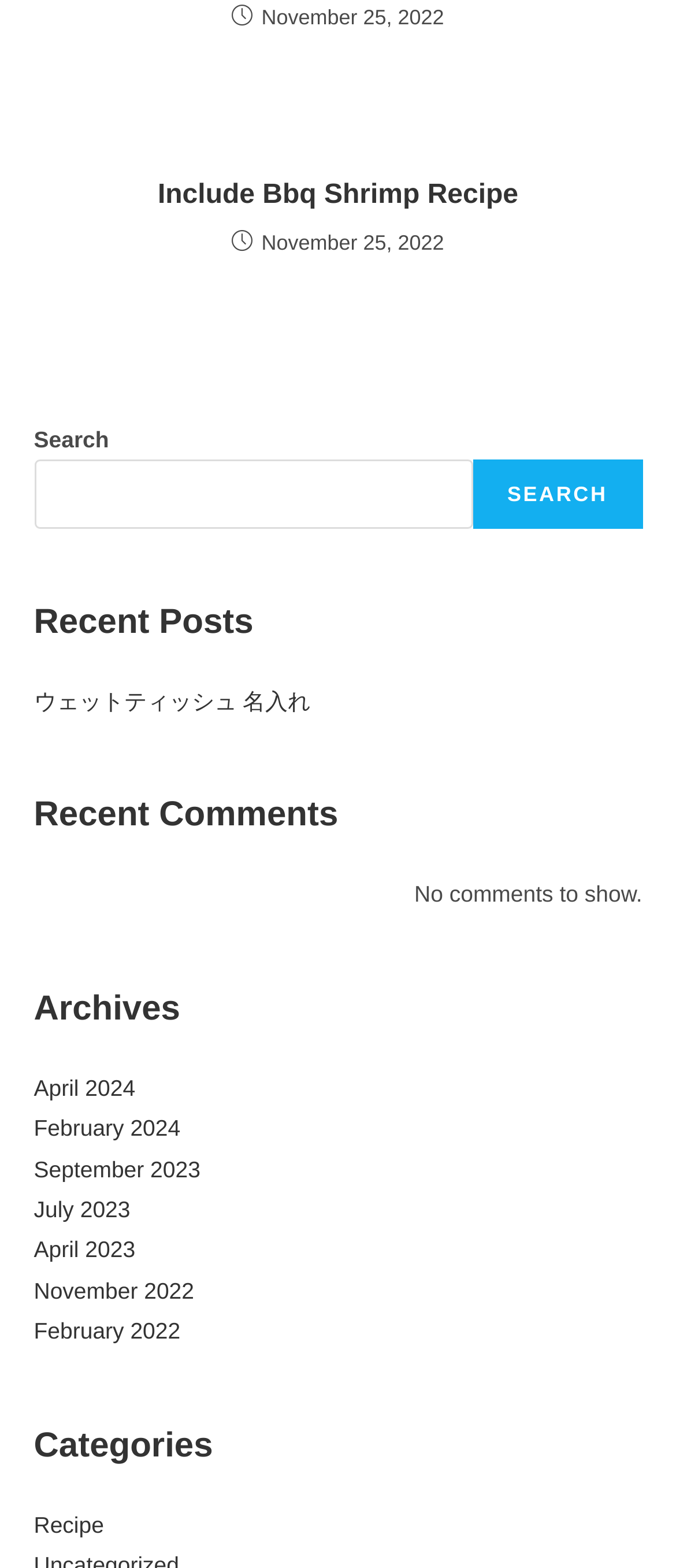Please give a concise answer to this question using a single word or phrase: 
What is the category of the post 'Include Bbq Shrimp Recipe'?

Recipe